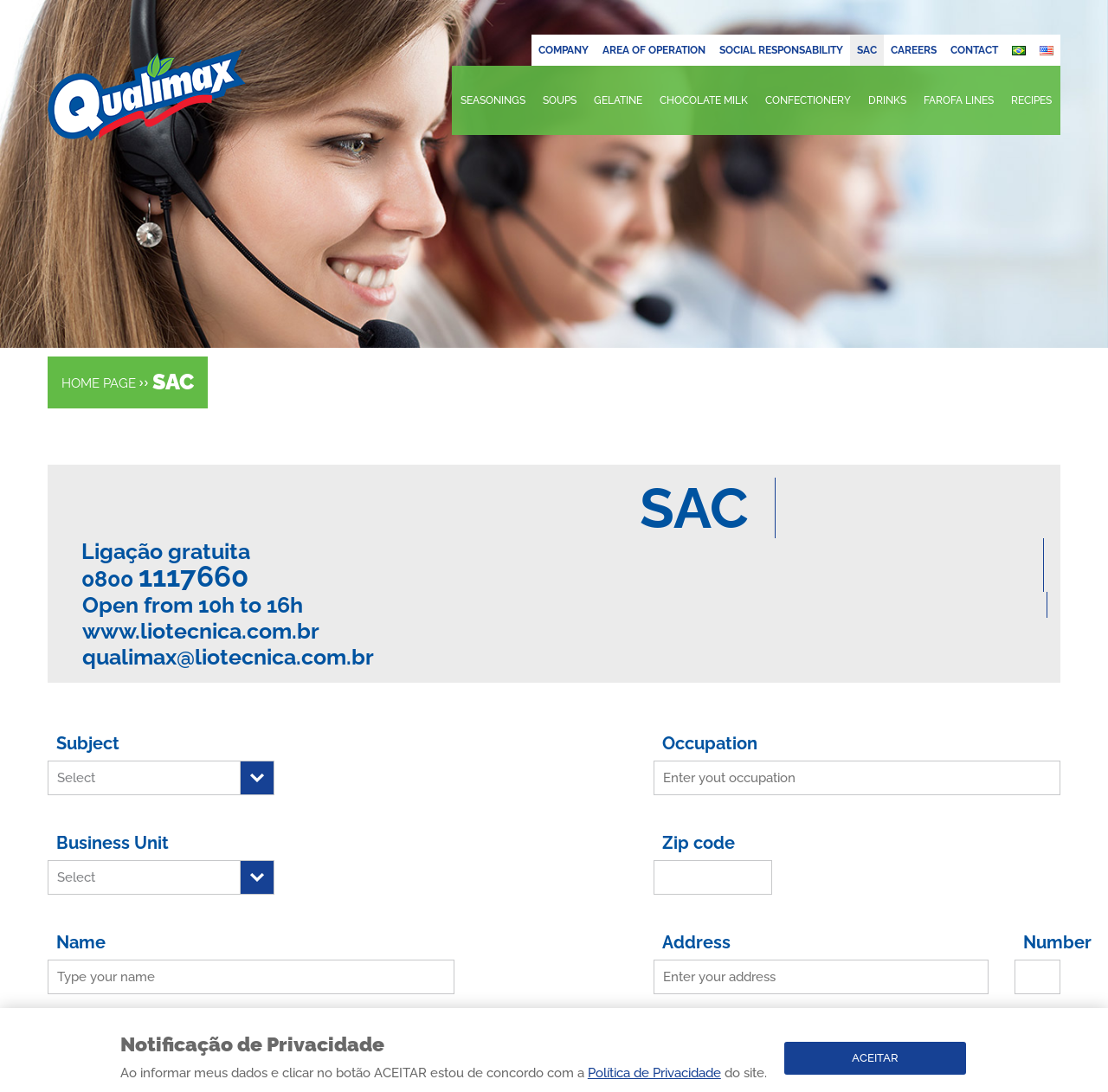What is the purpose of the form at the bottom?
Respond to the question with a well-detailed and thorough answer.

The form at the bottom of the webpage is used to send a message, as it has fields for name, occupation, zip code, address, and other information, and a button labeled 'ACEITAR'.